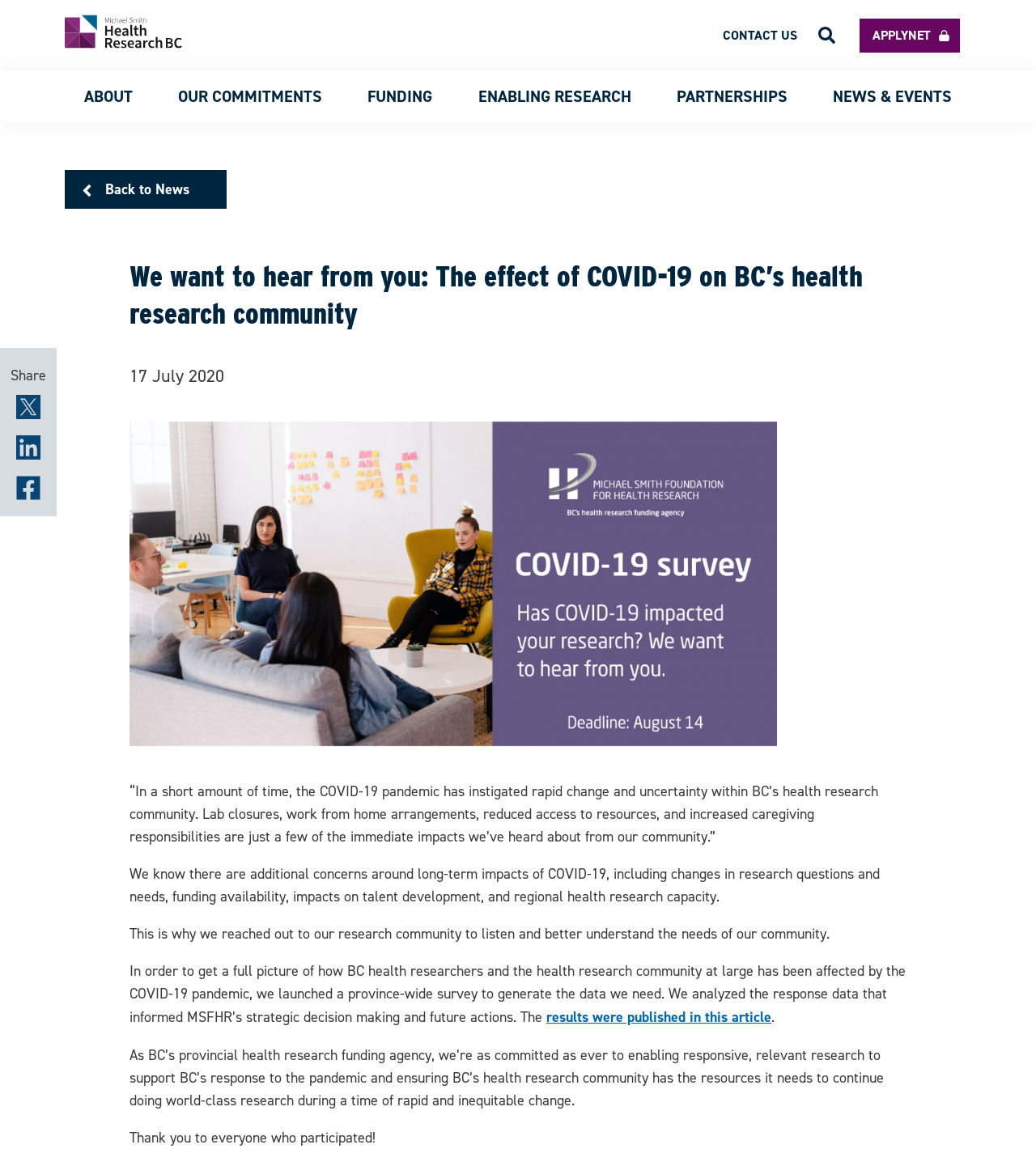What is the purpose of the survey?
Can you provide a detailed and comprehensive answer to the question?

The survey was launched to generate data that would inform MSFHR's strategic decision making and future actions, as stated in the article. This is evident from the text 'In order to get a full picture of how BC health researchers and the health research community at large has been affected by the COVID-19 pandemic, we launched a province-wide survey to generate the data we need.'